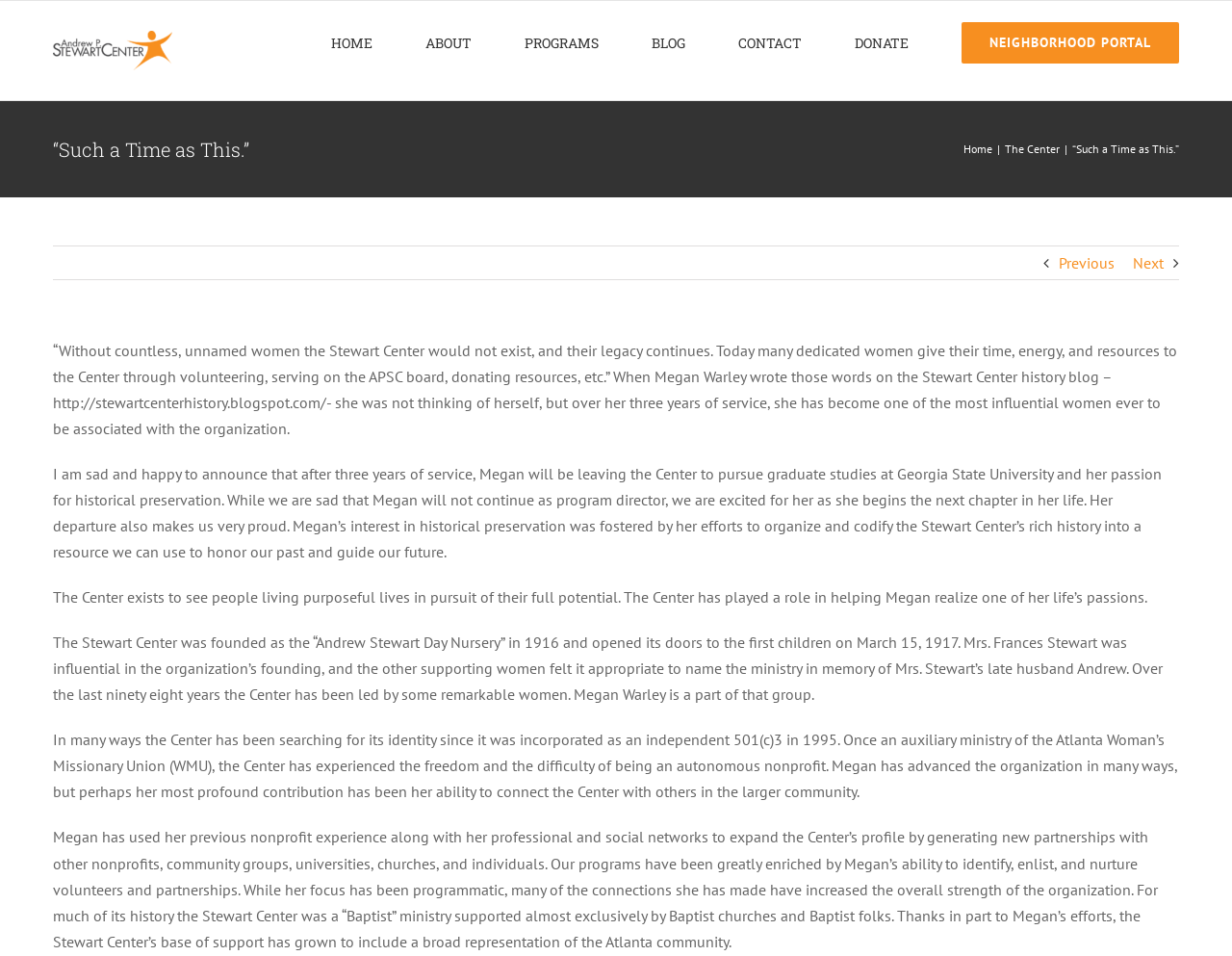Please use the details from the image to answer the following question comprehensively:
Who founded the Andrew Stewart Day Nursery?

I found the answer by reading the text 'The Stewart Center was founded as the “Andrew Stewart Day Nursery” in 1916 and opened its doors to the first children on March 15, 1917. Mrs. Frances Stewart was influential in the organization’s founding...' which suggests that Mrs. Frances Stewart was instrumental in founding the Andrew Stewart Day Nursery.